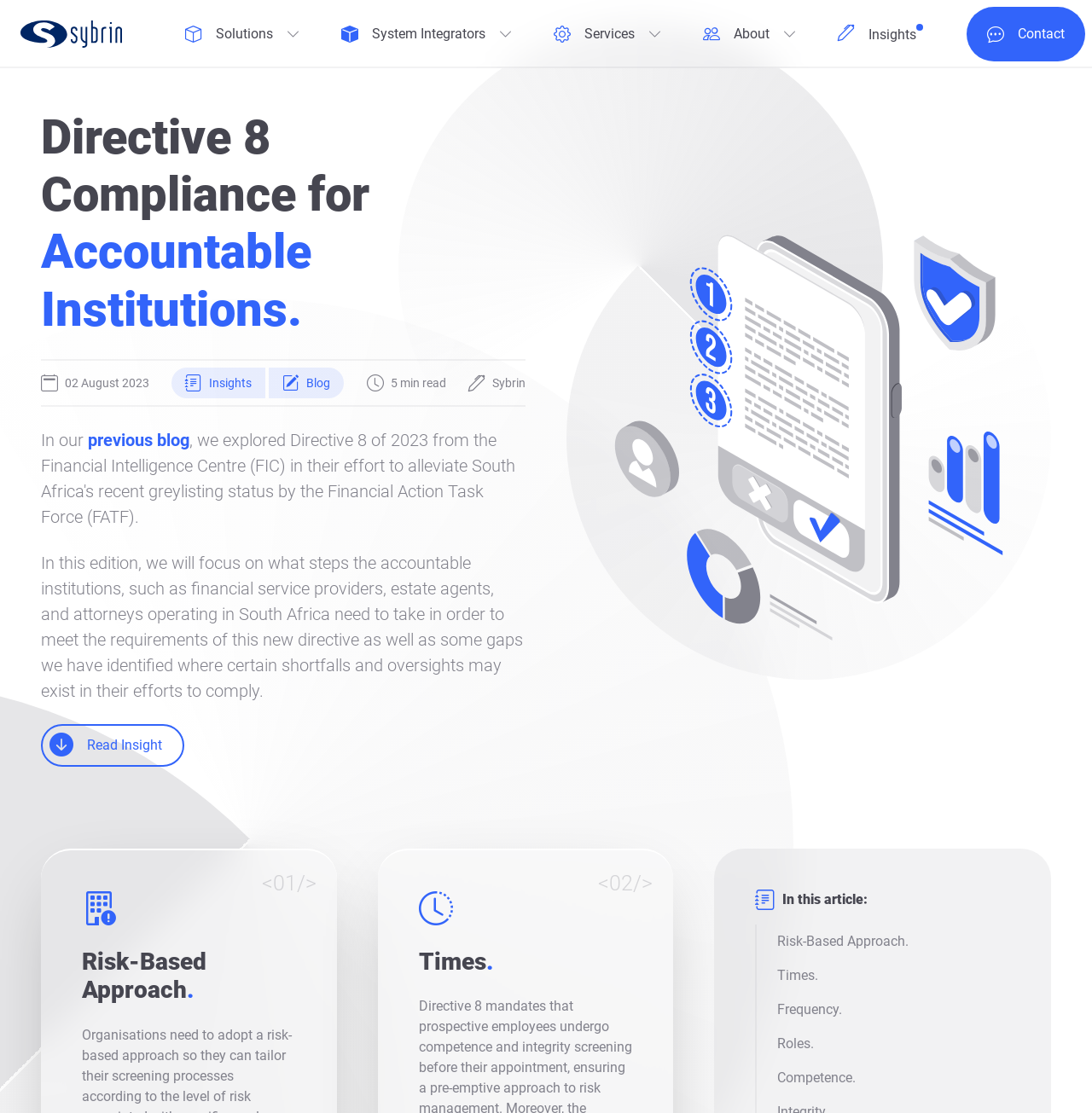Provide the bounding box coordinates of the section that needs to be clicked to accomplish the following instruction: "Click the Sybrin logo."

[0.019, 0.018, 0.111, 0.043]